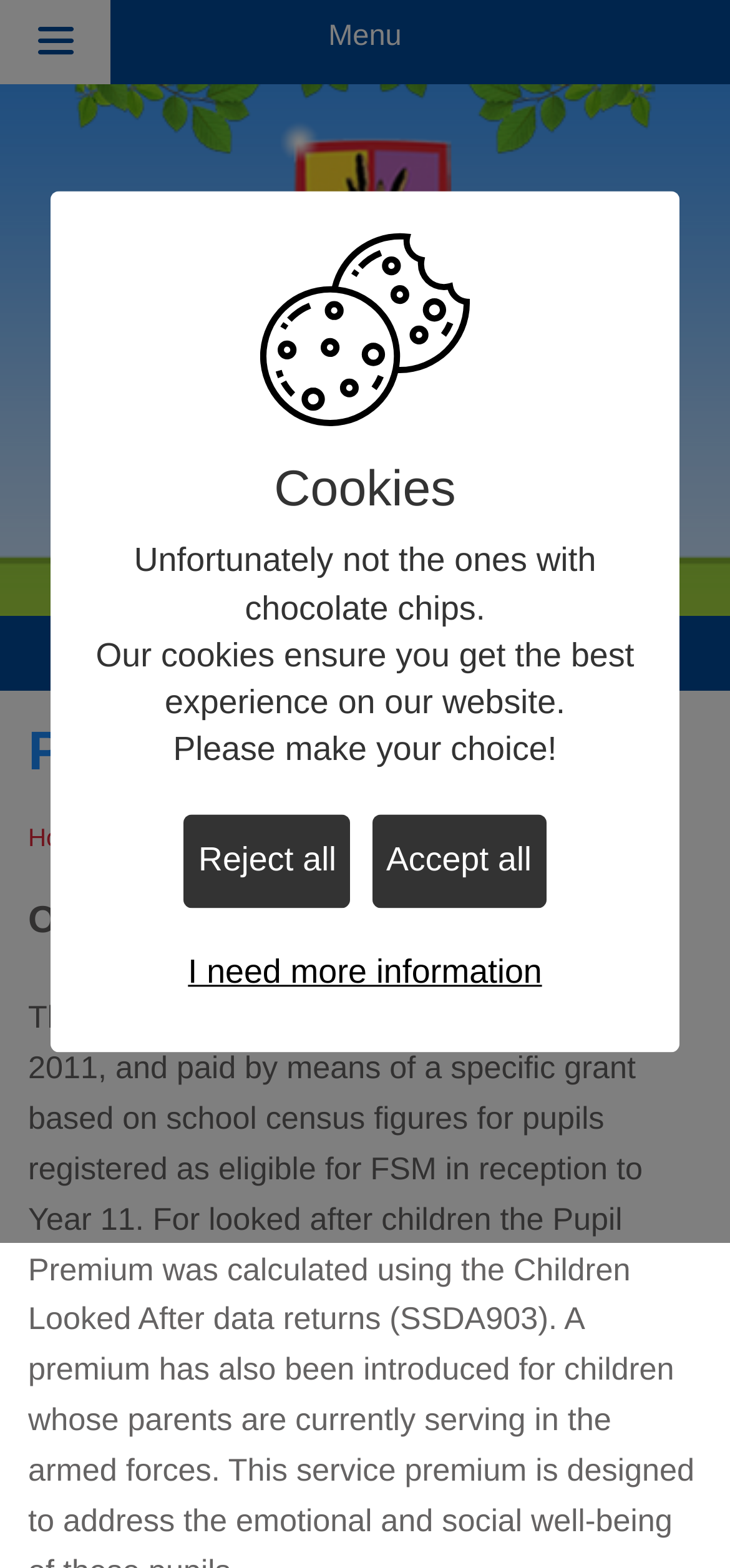Identify the bounding box coordinates of the clickable section necessary to follow the following instruction: "Click on 'Contact Us'". The coordinates should be presented as four float numbers from 0 to 1, i.e., [left, top, right, bottom].

None